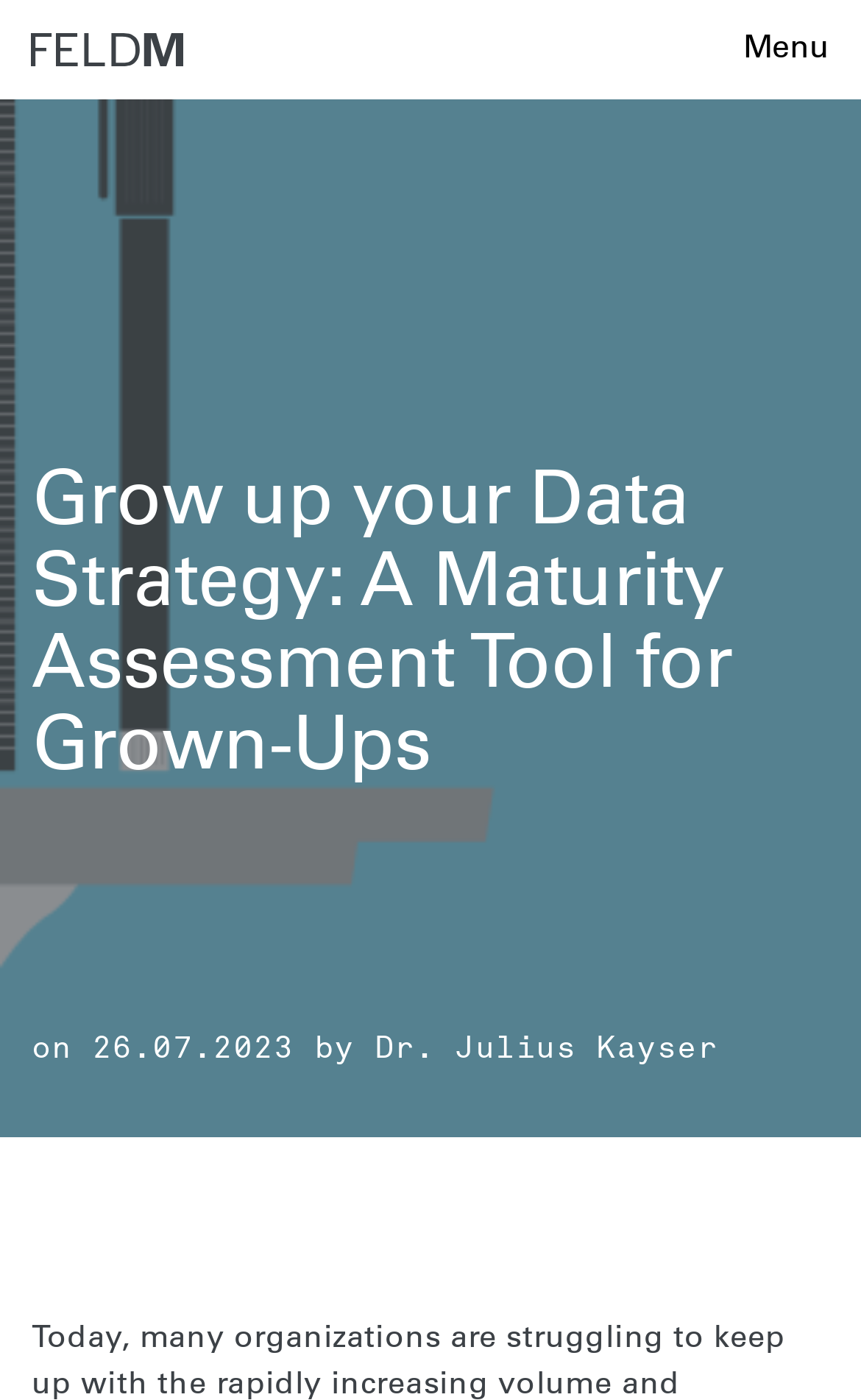Locate the primary heading on the webpage and return its text.

Grow up your Data Strategy: A Maturity Assessment Tool for Grown-Ups